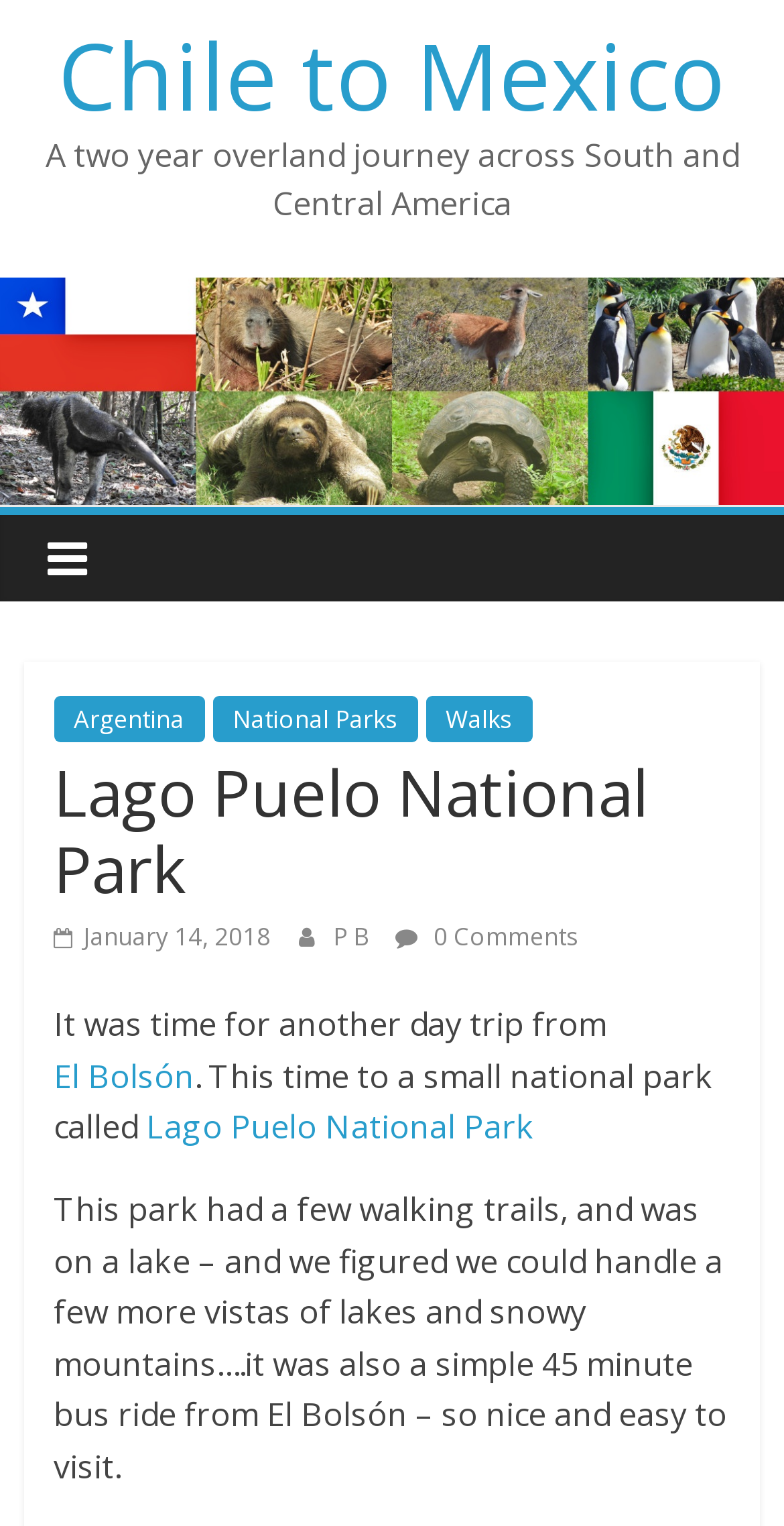Please find and report the bounding box coordinates of the element to click in order to perform the following action: "Explore National Parks". The coordinates should be expressed as four float numbers between 0 and 1, in the format [left, top, right, bottom].

[0.271, 0.456, 0.533, 0.487]